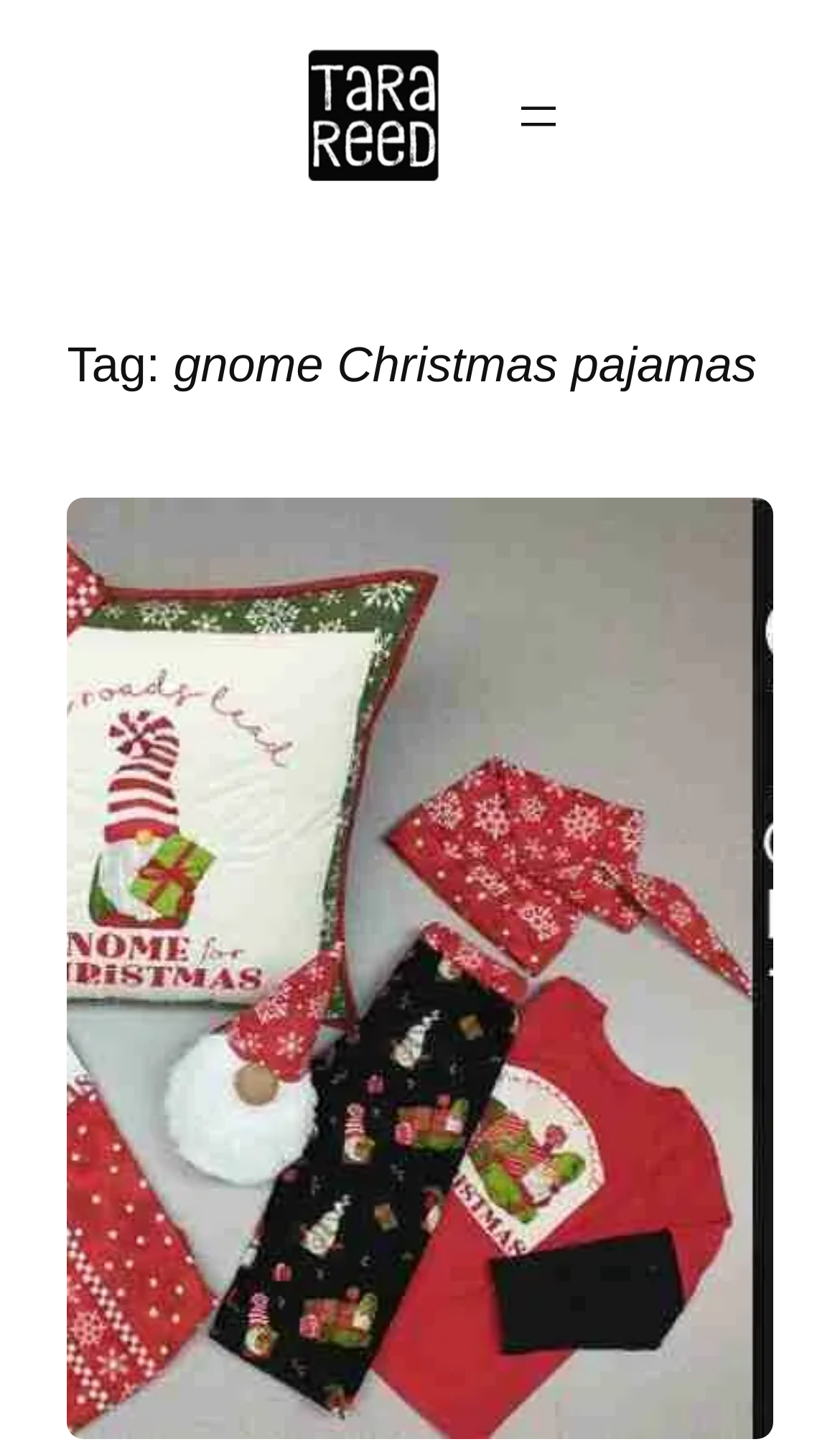Please use the details from the image to answer the following question comprehensively:
What is the name of the website?

The name of the website can be found at the top left corner of the webpage, where it says 'Tara Reed Designs Inc' with an image logo next to it.